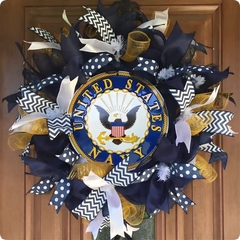Produce a meticulous caption for the image.

The image features a vibrant and decorative wreath designed to honor the United States Navy. This wreath prominently displays the Navy emblem at its center, surrounded by an array of ribbons in blue, white, and gold. The design incorporates various textures and patterns, including polka dots and chevrons, creating a visually appealing contrast. The wreath serves as a patriotic decoration, ideal for adorning doors or walls, and it symbolizes support and appreciation for those who have served in the Navy. Made with quality materials, this item is crafted to withstand the seasons, ensuring it remains a striking piece for years to come.